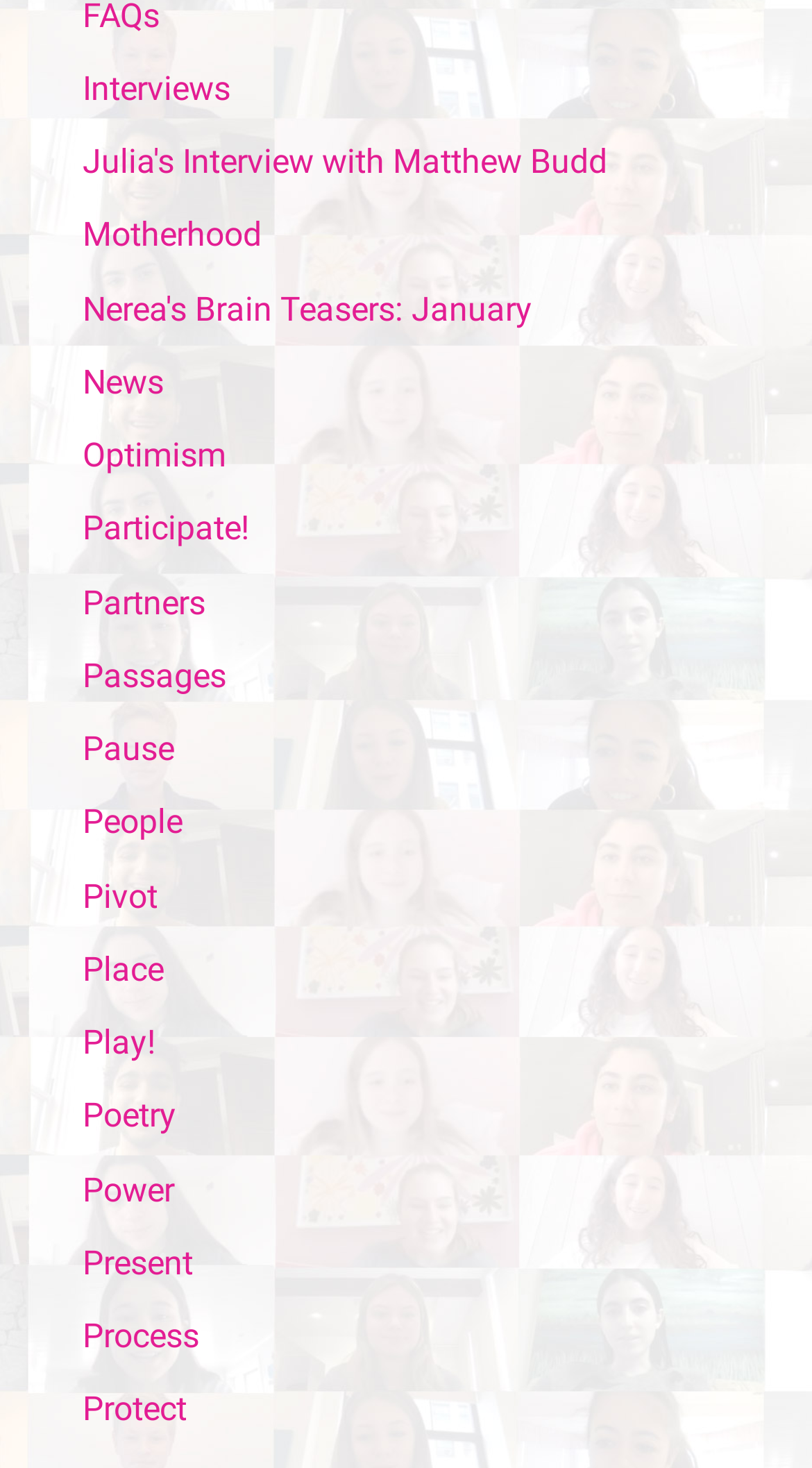Provide the bounding box coordinates for the area that should be clicked to complete the instruction: "Participate in an activity".

[0.101, 0.347, 0.306, 0.374]